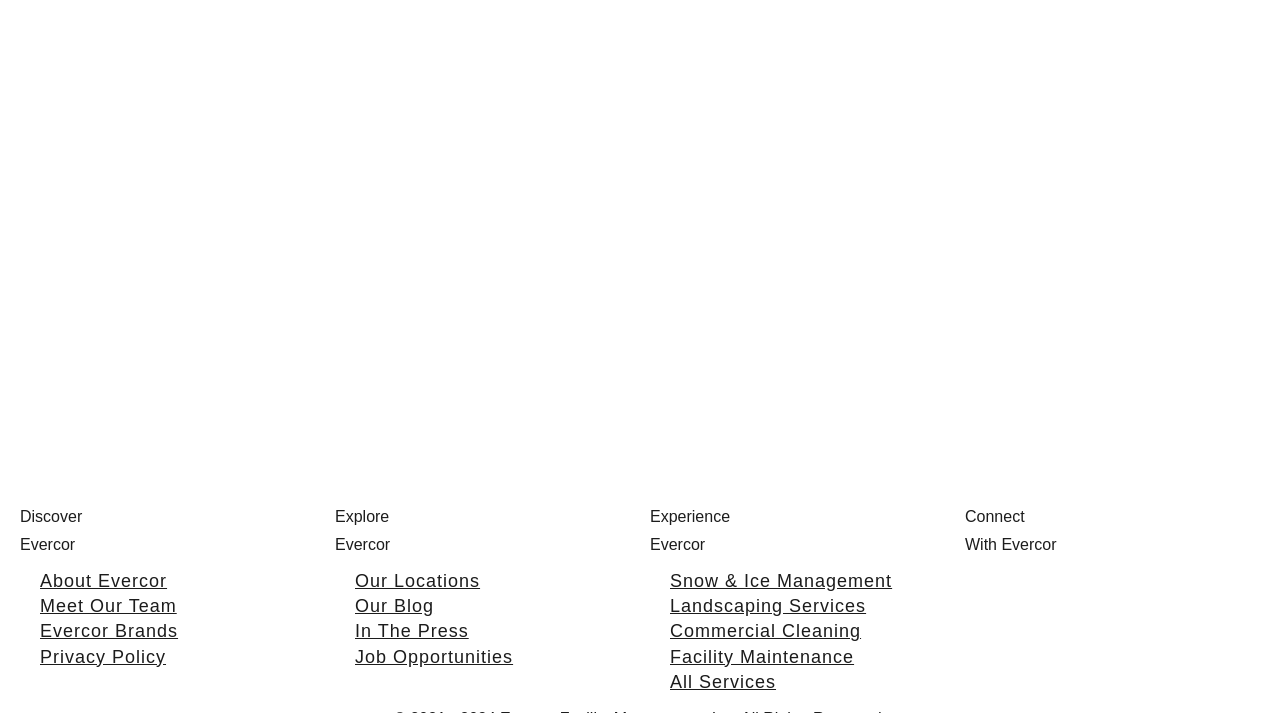Answer the question briefly using a single word or phrase: 
What is the name of the company?

Evercor